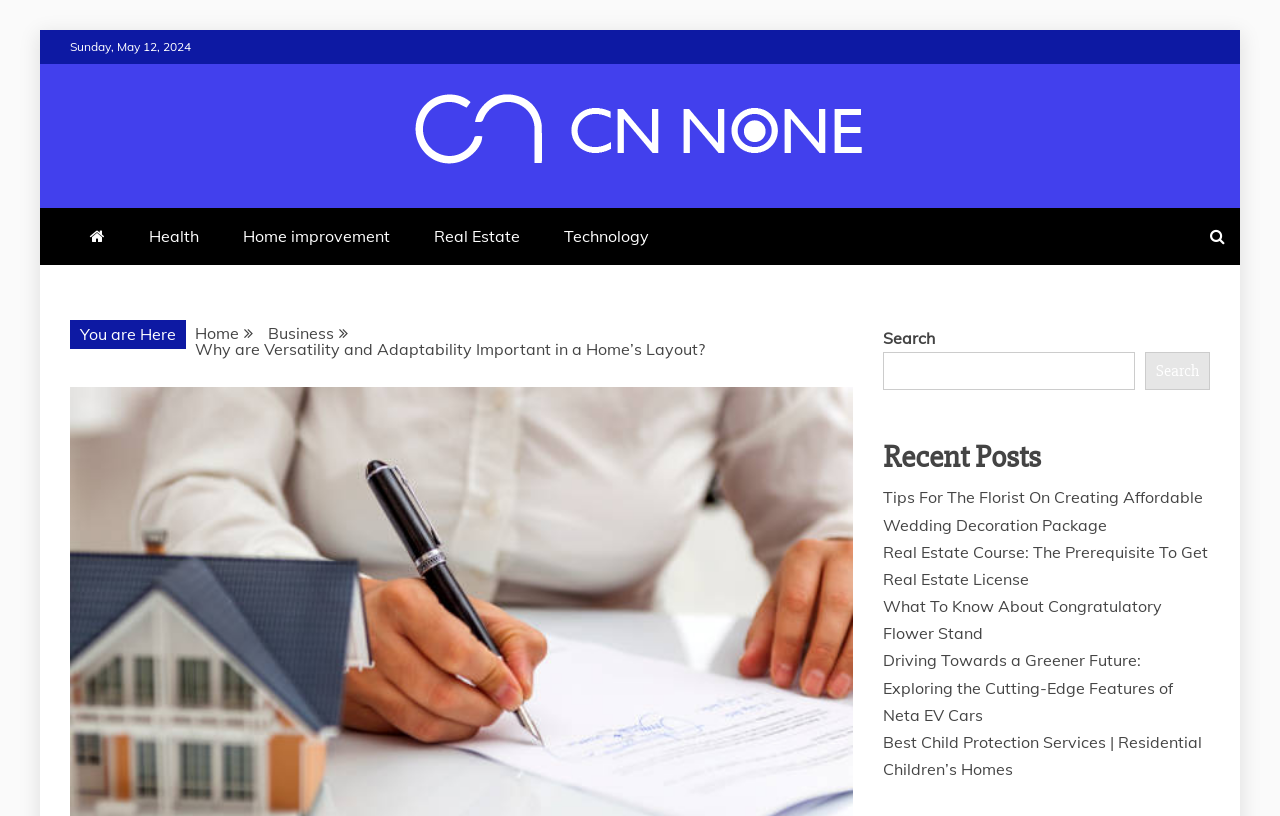Examine the image and give a thorough answer to the following question:
What is the date displayed on the webpage?

I found the date by looking at the StaticText element with the text 'Sunday, May 12, 2024' which has a bounding box coordinate of [0.055, 0.048, 0.149, 0.066].